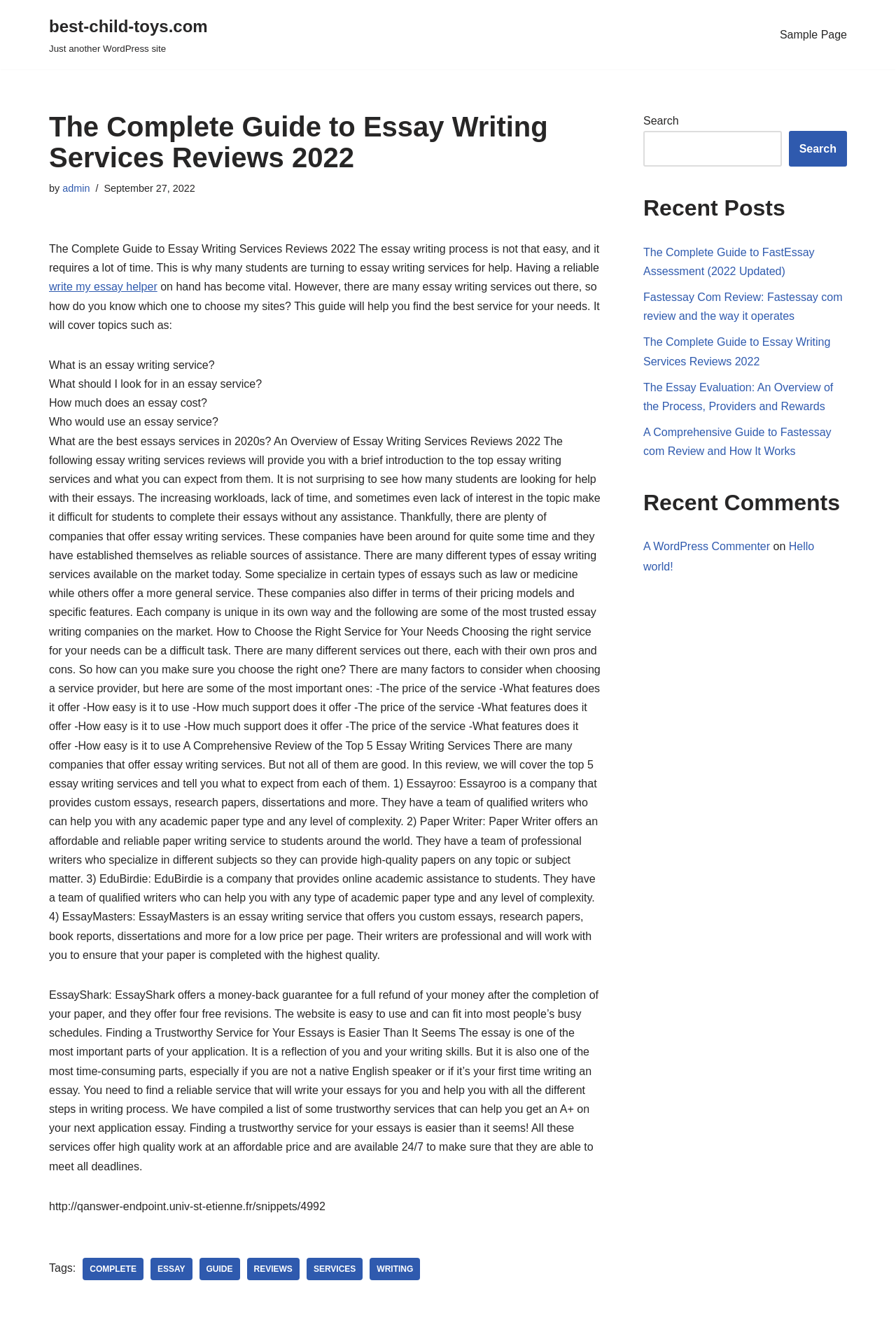Answer the question below with a single word or a brief phrase: 
What is the purpose of the essay writing services?

To help students with their essays